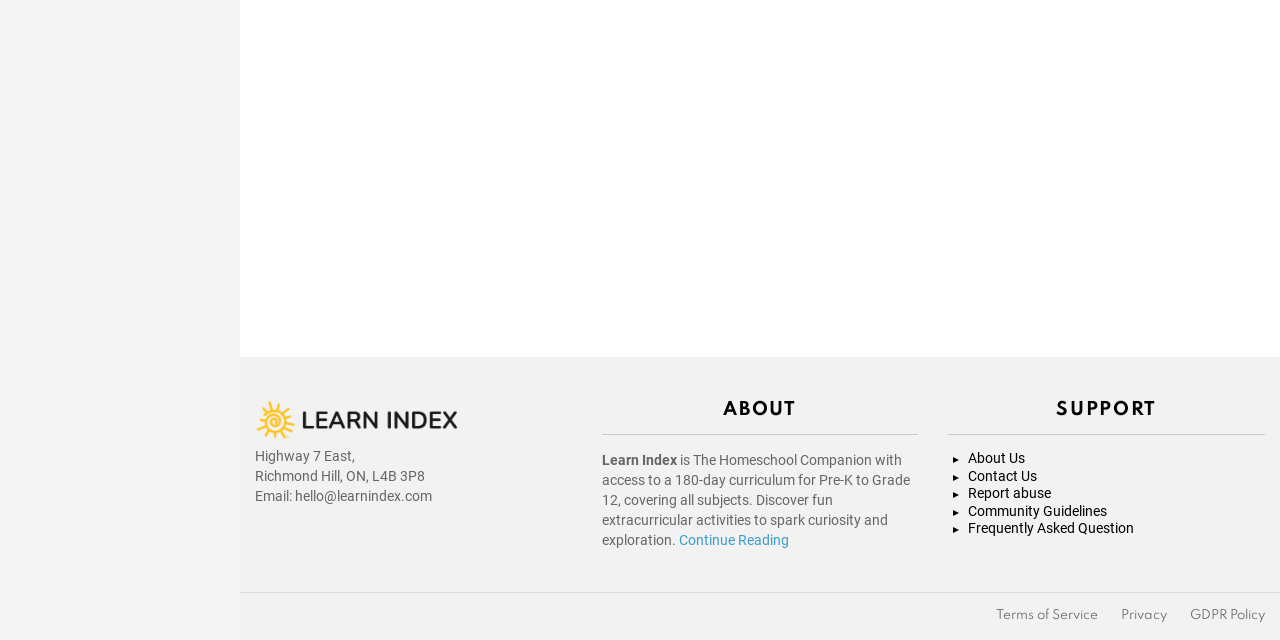Determine the bounding box coordinates of the UI element that matches the following description: "Frequently Asked Question". The coordinates should be four float numbers between 0 and 1 in the format [left, top, right, bottom].

[0.741, 0.812, 0.988, 0.84]